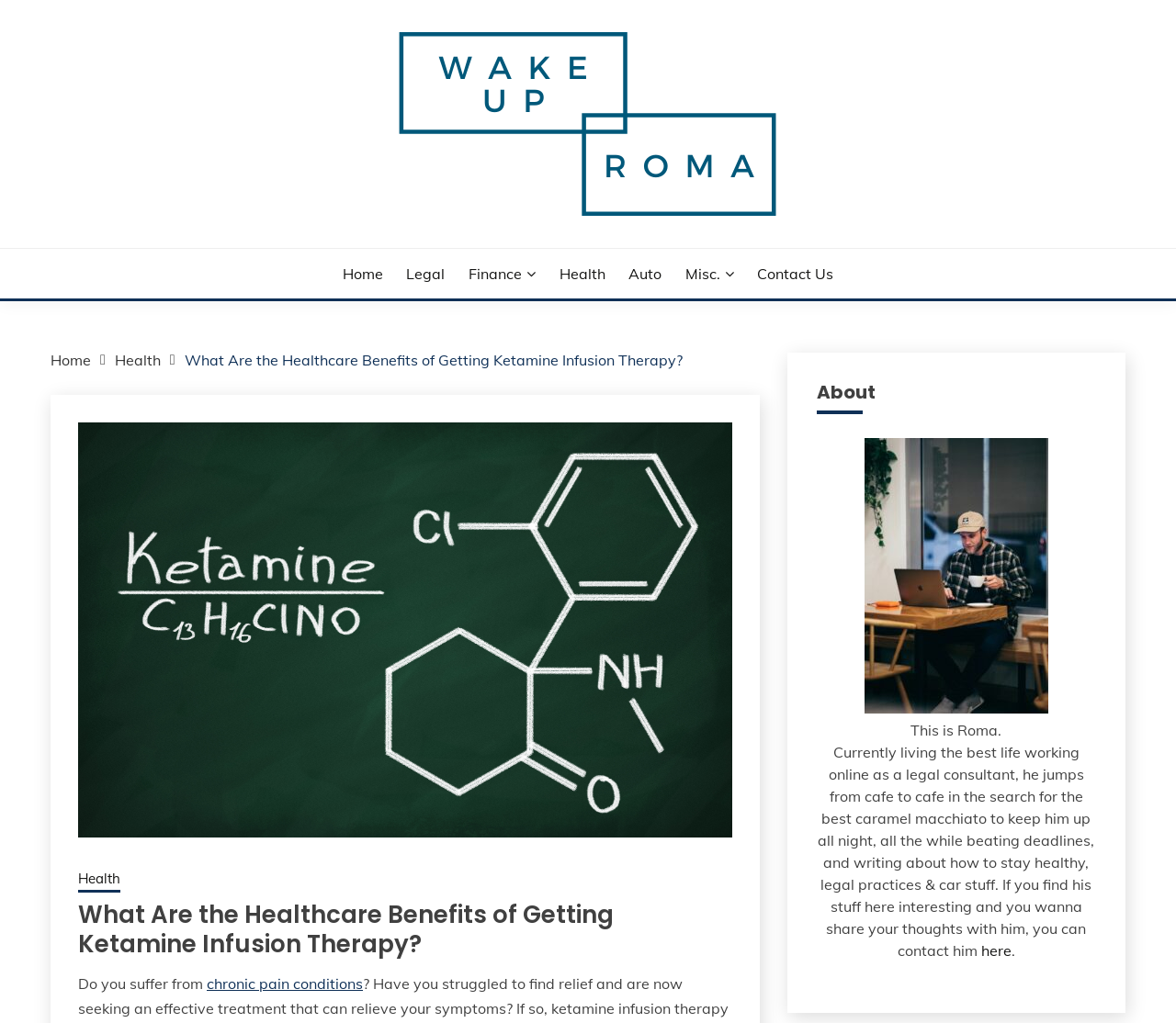Determine the bounding box coordinates for the region that must be clicked to execute the following instruction: "Read about 'chronic pain conditions'".

[0.176, 0.952, 0.309, 0.97]